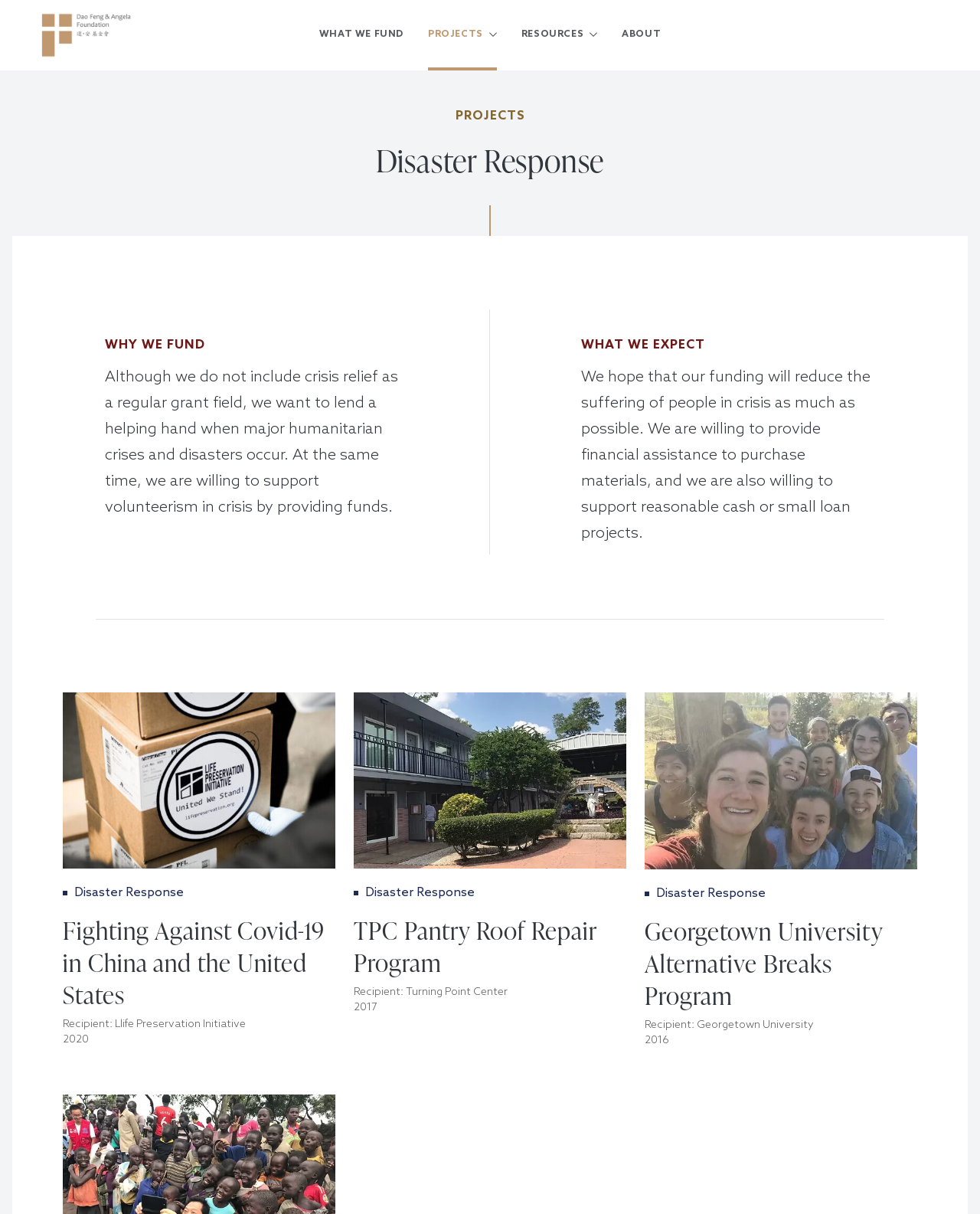Respond to the question below with a single word or phrase:
Who is the recipient of the TPC Pantry Roof Repair Program?

Turning Point Center